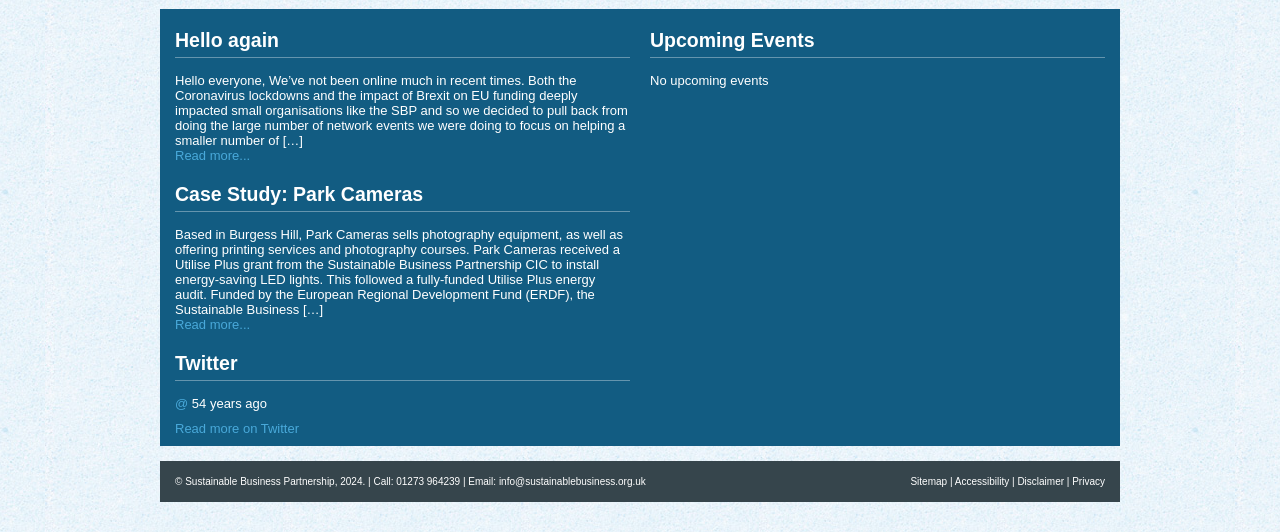Highlight the bounding box coordinates of the element you need to click to perform the following instruction: "Read more on Twitter."

[0.137, 0.792, 0.234, 0.82]